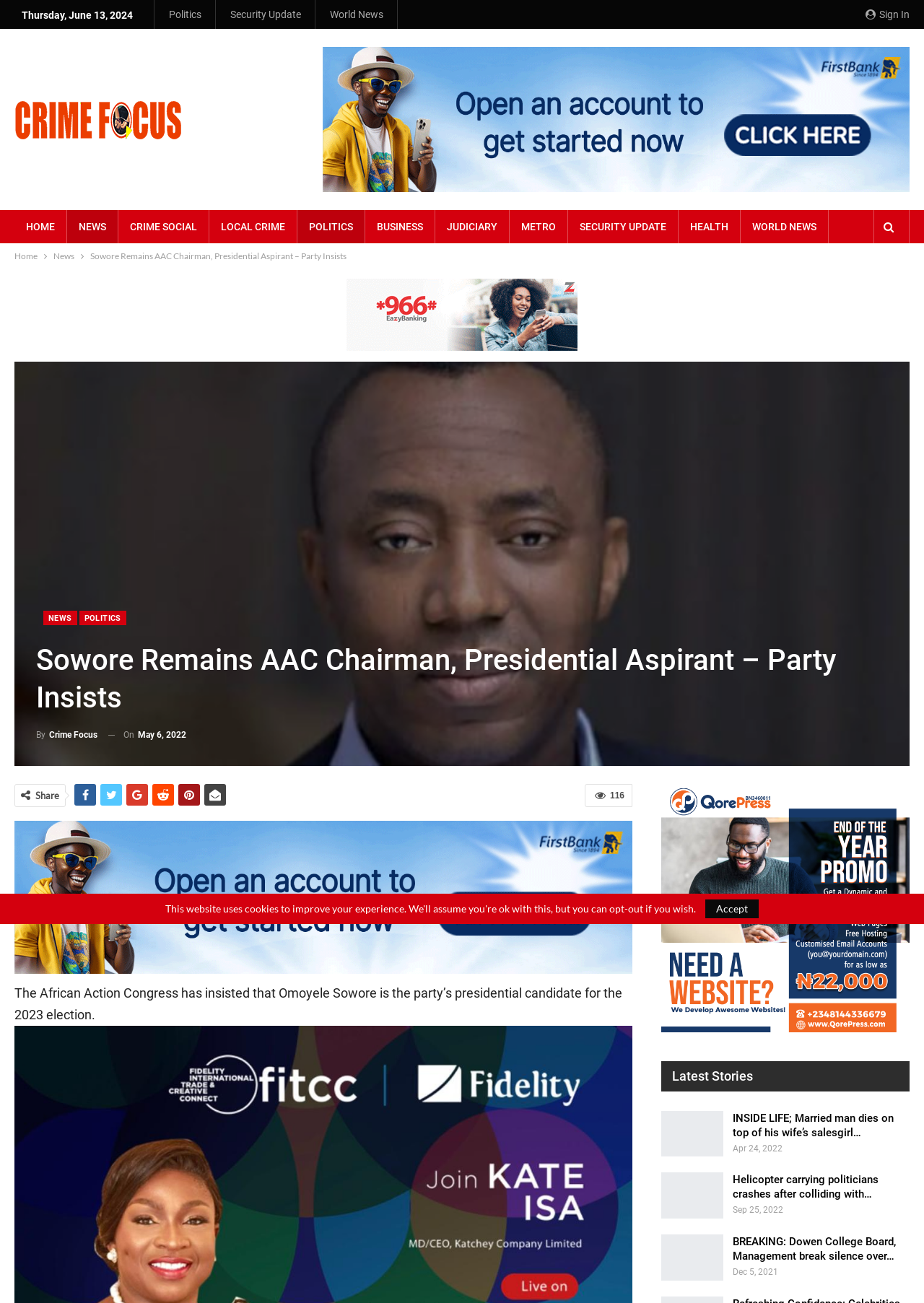Could you locate the bounding box coordinates for the section that should be clicked to accomplish this task: "Click on the 'Sowore Remains AAC Chairman, Presidential Aspirant – Party Insists' link".

[0.098, 0.192, 0.375, 0.201]